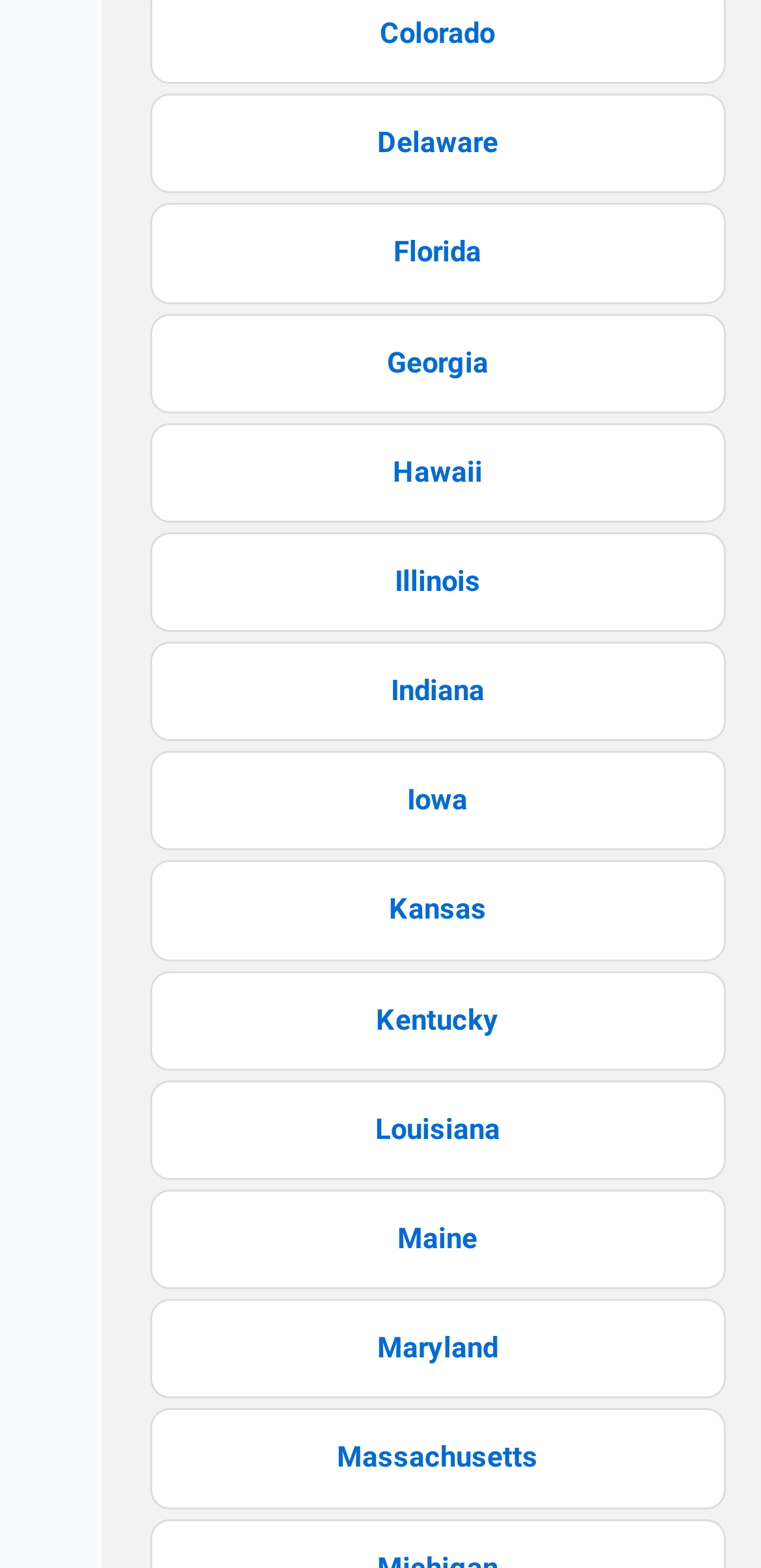Give a concise answer of one word or phrase to the question: 
What is the last state in the list?

Massachusetts